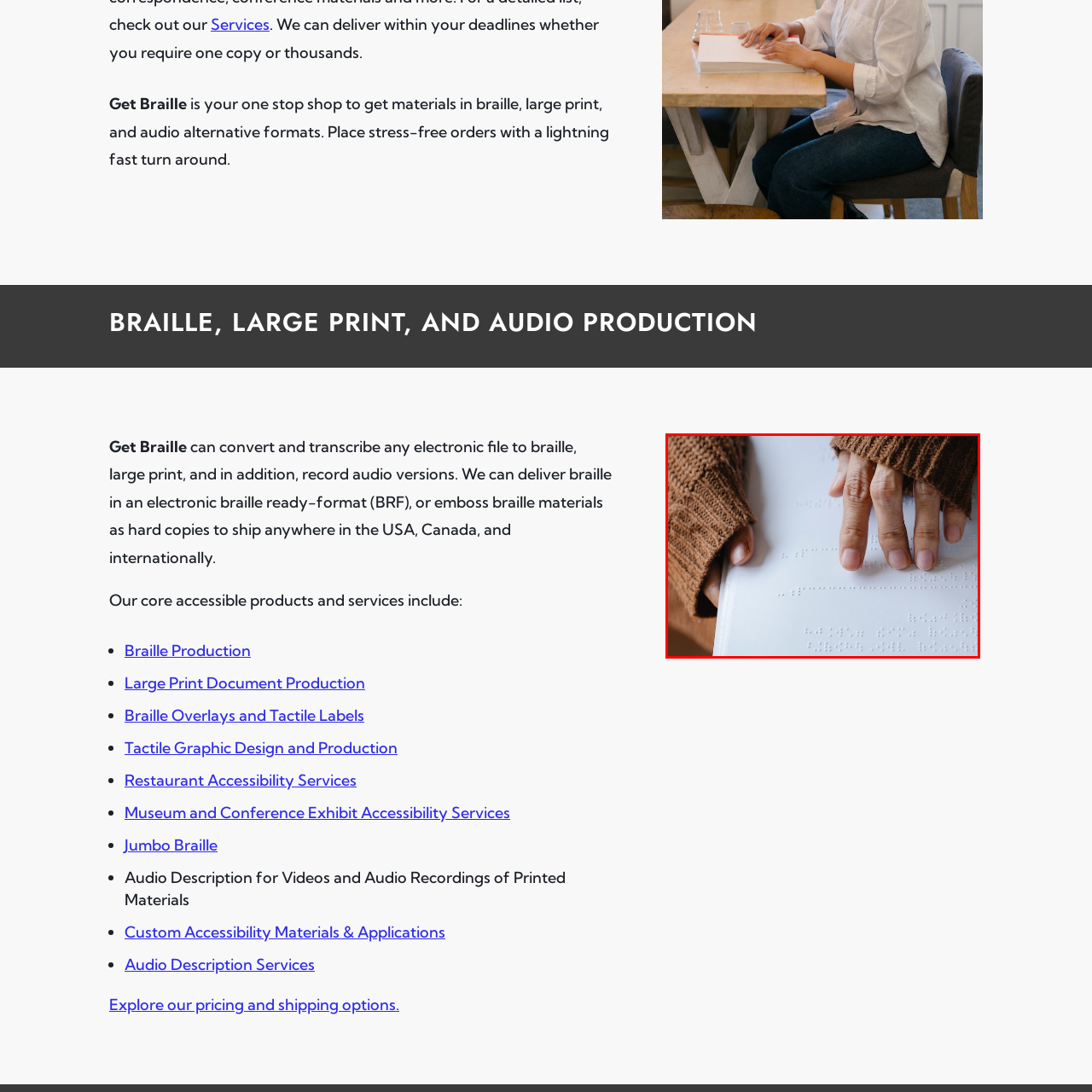Provide a comprehensive description of the image highlighted by the red bounding box.

The image depicts a close-up view of a person's hand delicately reading a Braille menu. The hand, partially covered by a cozy, knitted brown sweater, gently traces the raised dots on a white Braille page. This scene captures the important role of accessible materials, showcasing how Braille provides vital information for individuals with visual impairments. The texture of the Braille dots contrasts with the smoothness of the page, emphasizing the tactile nature of the reading experience. This image resonates with the broader mission of increasing accessibility through various formats, including Braille, large print, and audio alternatives.